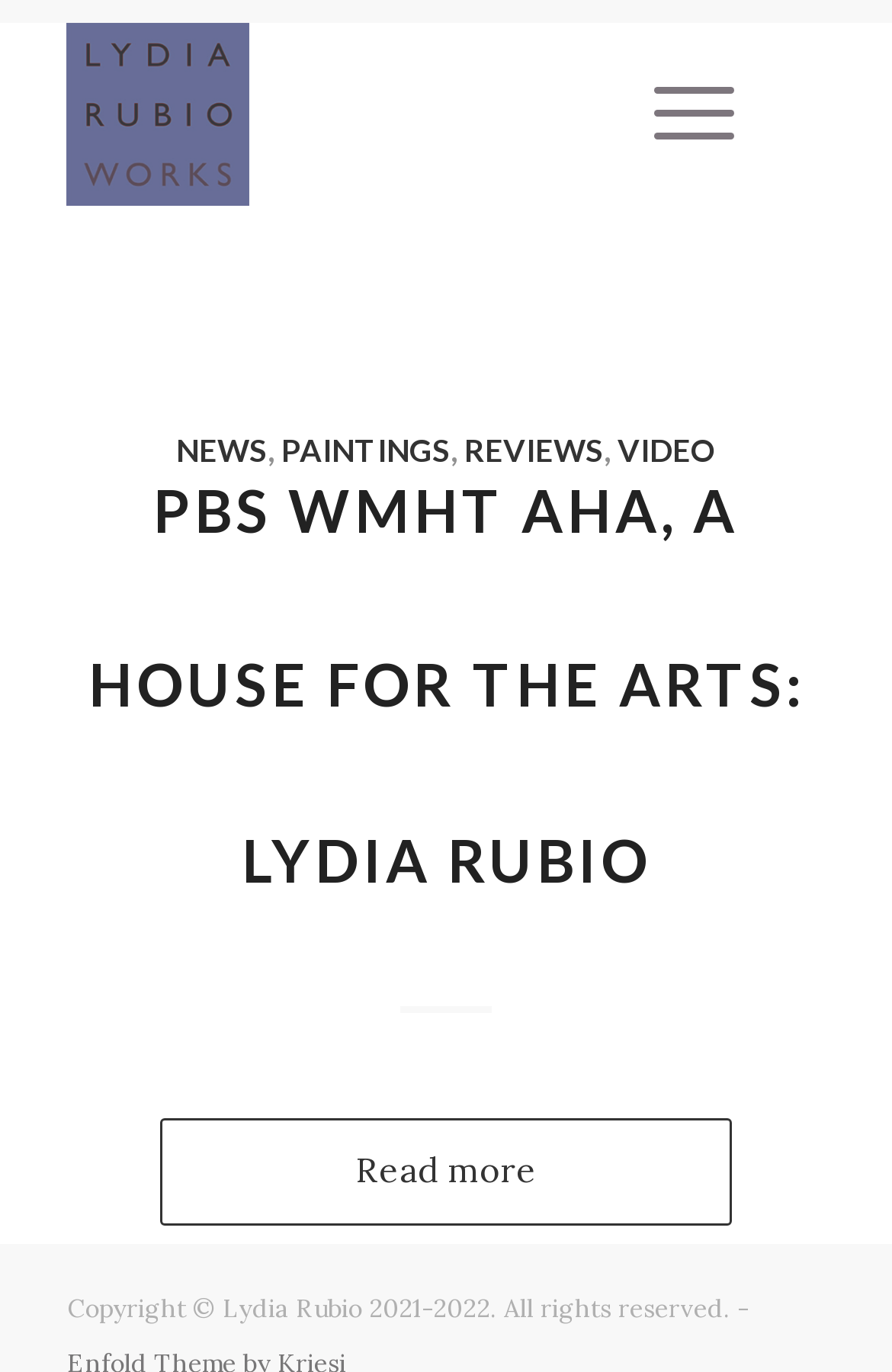Utilize the information from the image to answer the question in detail:
What are the categories listed in the header?

The header section of the webpage contains links to different categories, which are NEWS, PAINTINGS, REVIEWS, and VIDEO. These categories are separated by commas and are located at the top of the webpage.